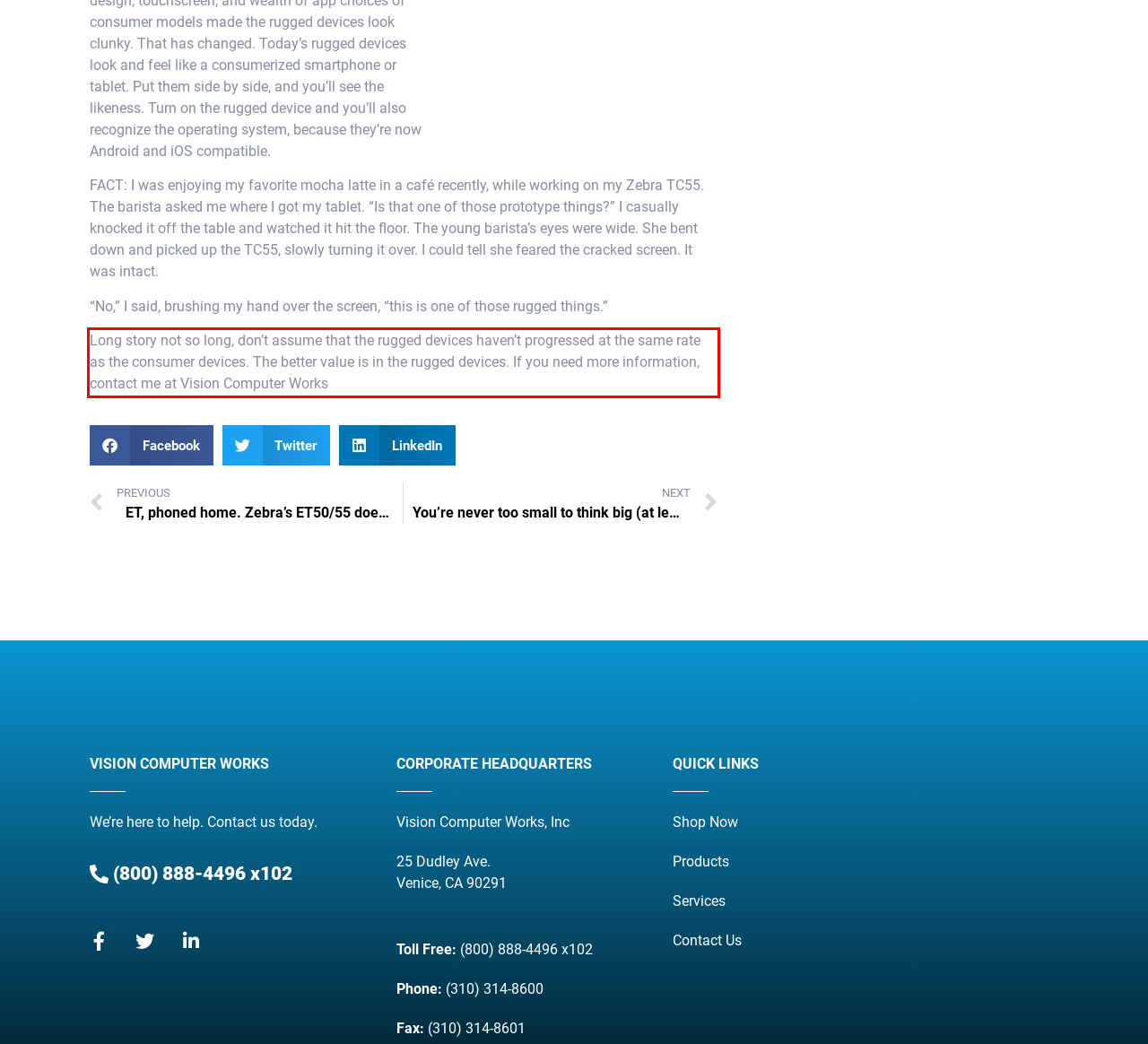Analyze the screenshot of the webpage that features a red bounding box and recognize the text content enclosed within this red bounding box.

Long story not so long, don’t assume that the rugged devices haven’t progressed at the same rate as the consumer devices. The better value is in the rugged devices. If you need more information, contact me at Vision Computer Works